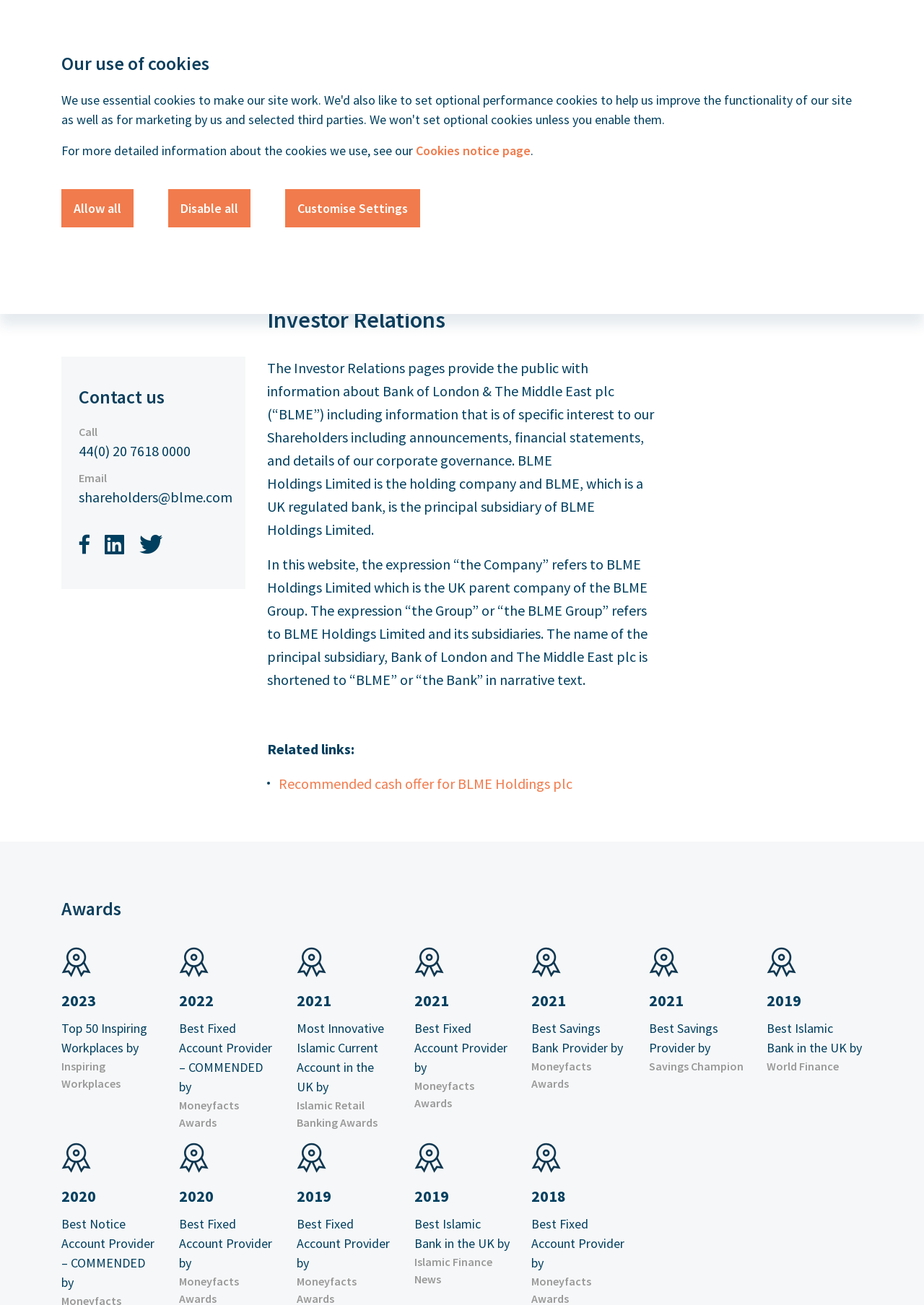Pinpoint the bounding box coordinates of the clickable element to carry out the following instruction: "Contact Us."

[0.864, 0.02, 0.934, 0.032]